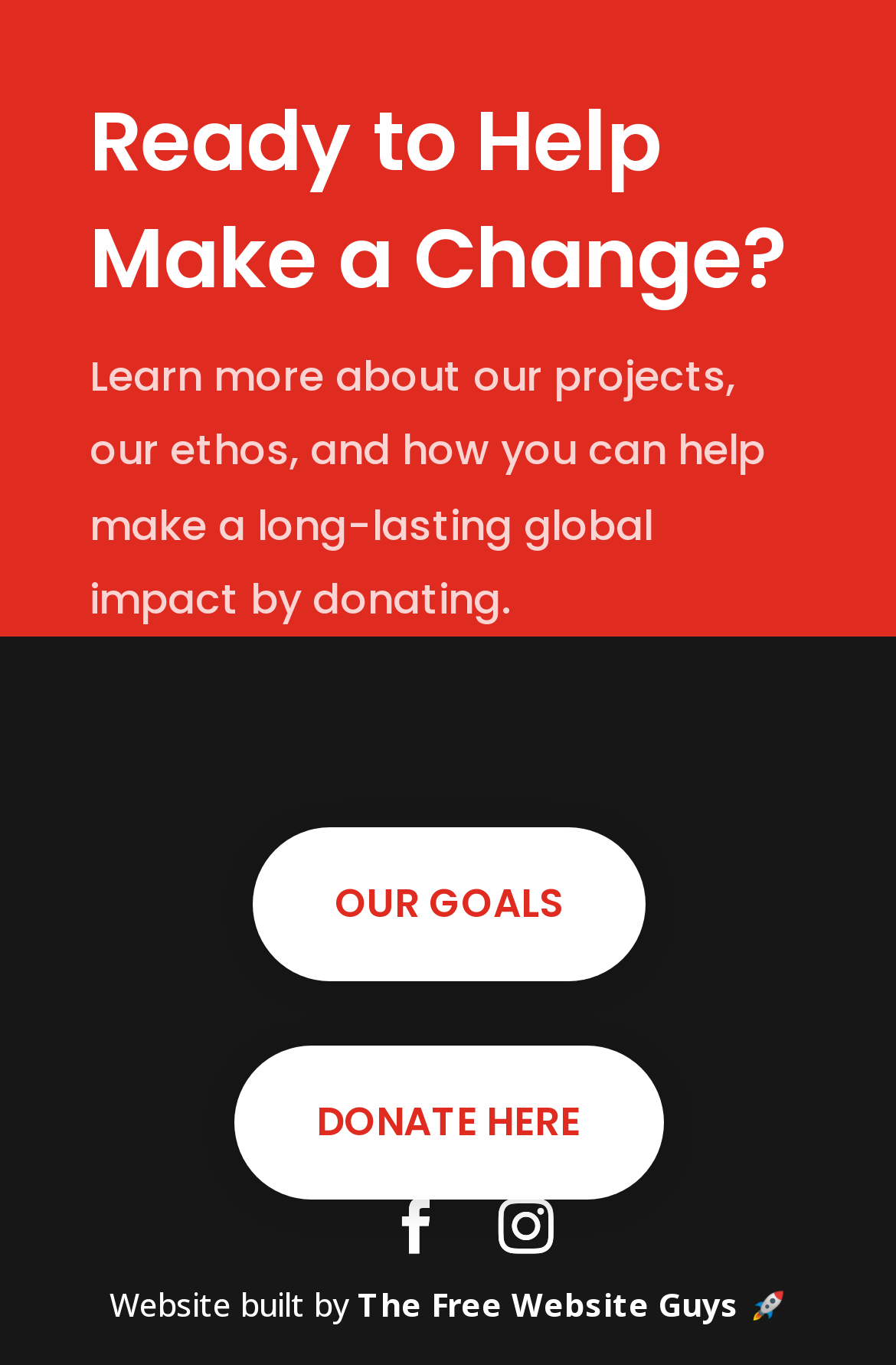Given the webpage screenshot, identify the bounding box of the UI element that matches this description: "The Free Website Guys".

[0.399, 0.939, 0.824, 0.971]